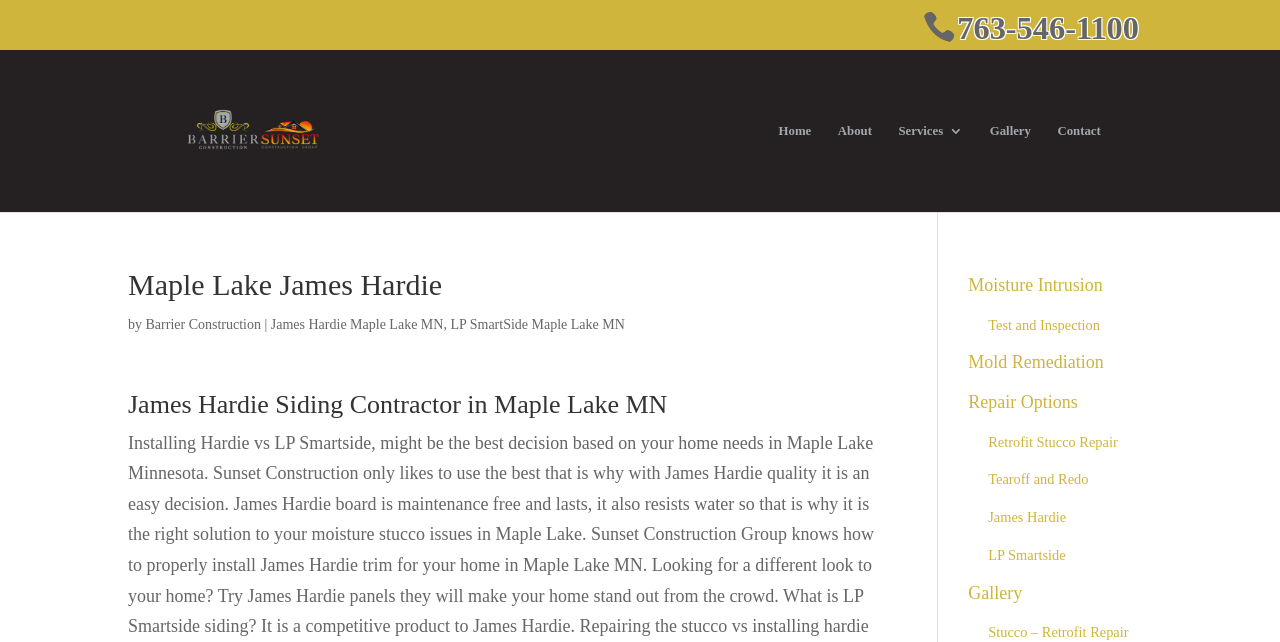Utilize the details in the image to give a detailed response to the question: What type of siding is mentioned on the webpage?

I found the type of siding by looking at the heading element with the text 'James Hardie Siding Contractor in Maple Lake MN' located in the middle of the webpage, which suggests that James Hardie is a type of siding.